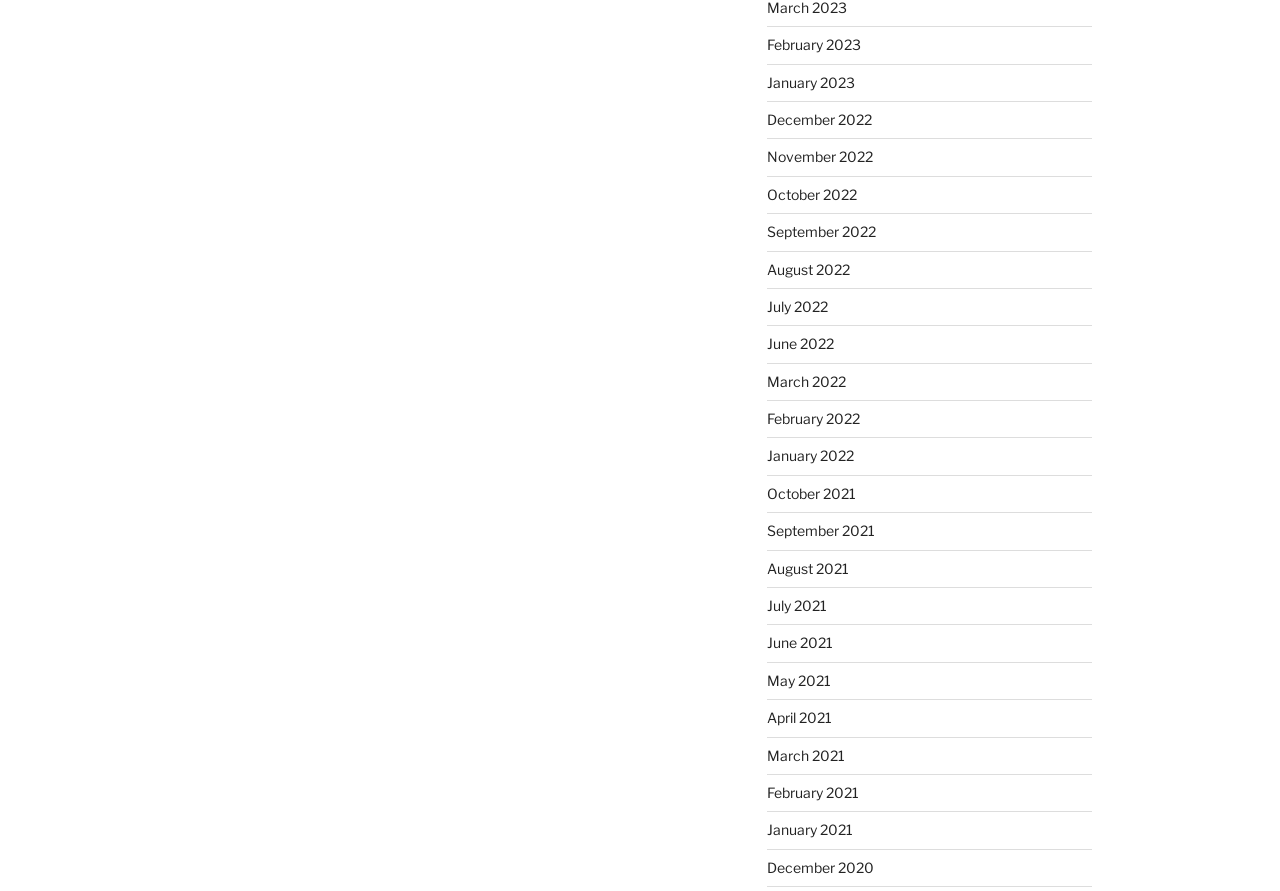How many links are on the webpage?
Please give a detailed and elaborate explanation in response to the question.

I counted the number of links on the webpage, which are organized in a vertical list. There are 24 links in total, each corresponding to a specific month.